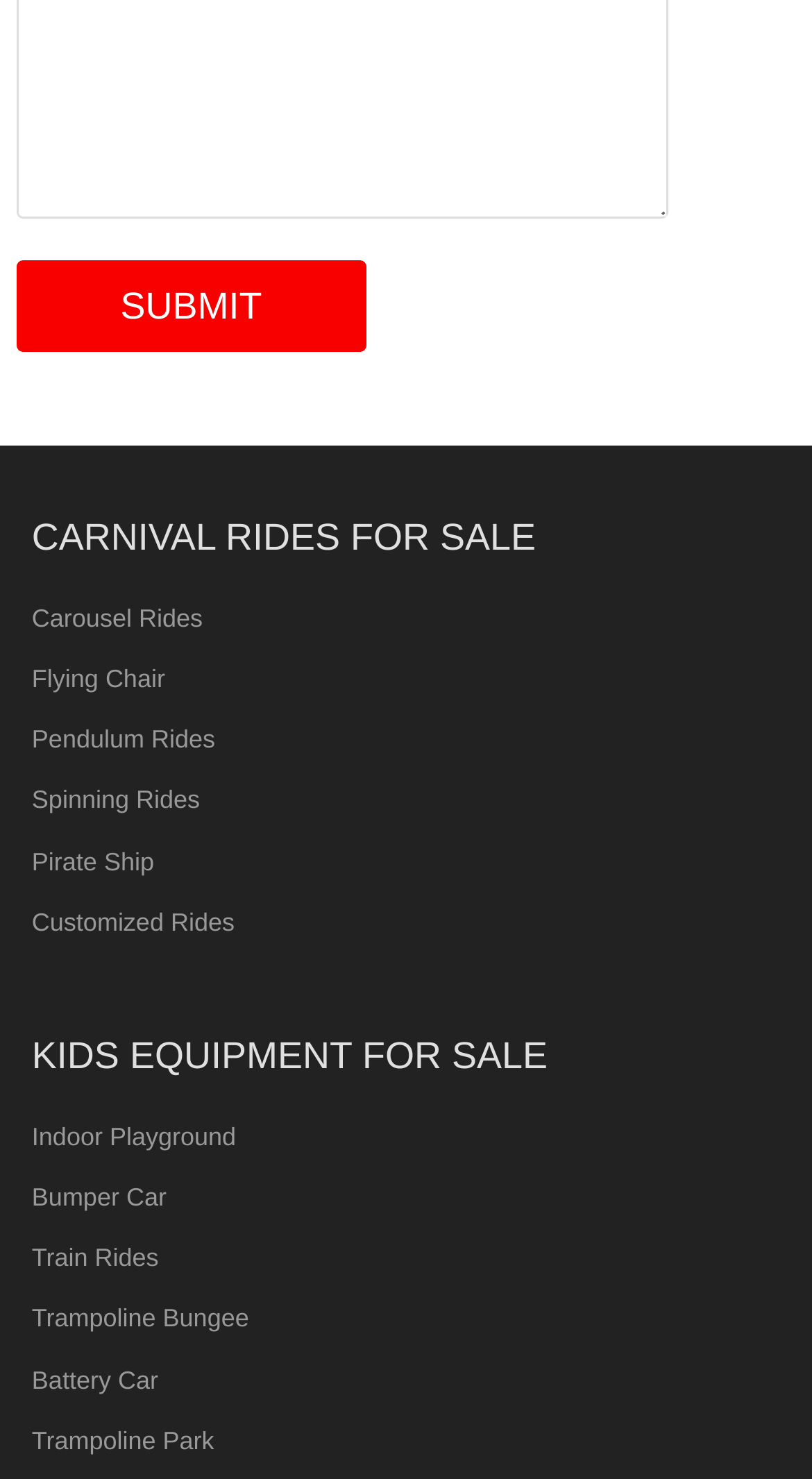Identify the bounding box of the HTML element described as: "Battery Car".

[0.039, 0.923, 0.195, 0.943]